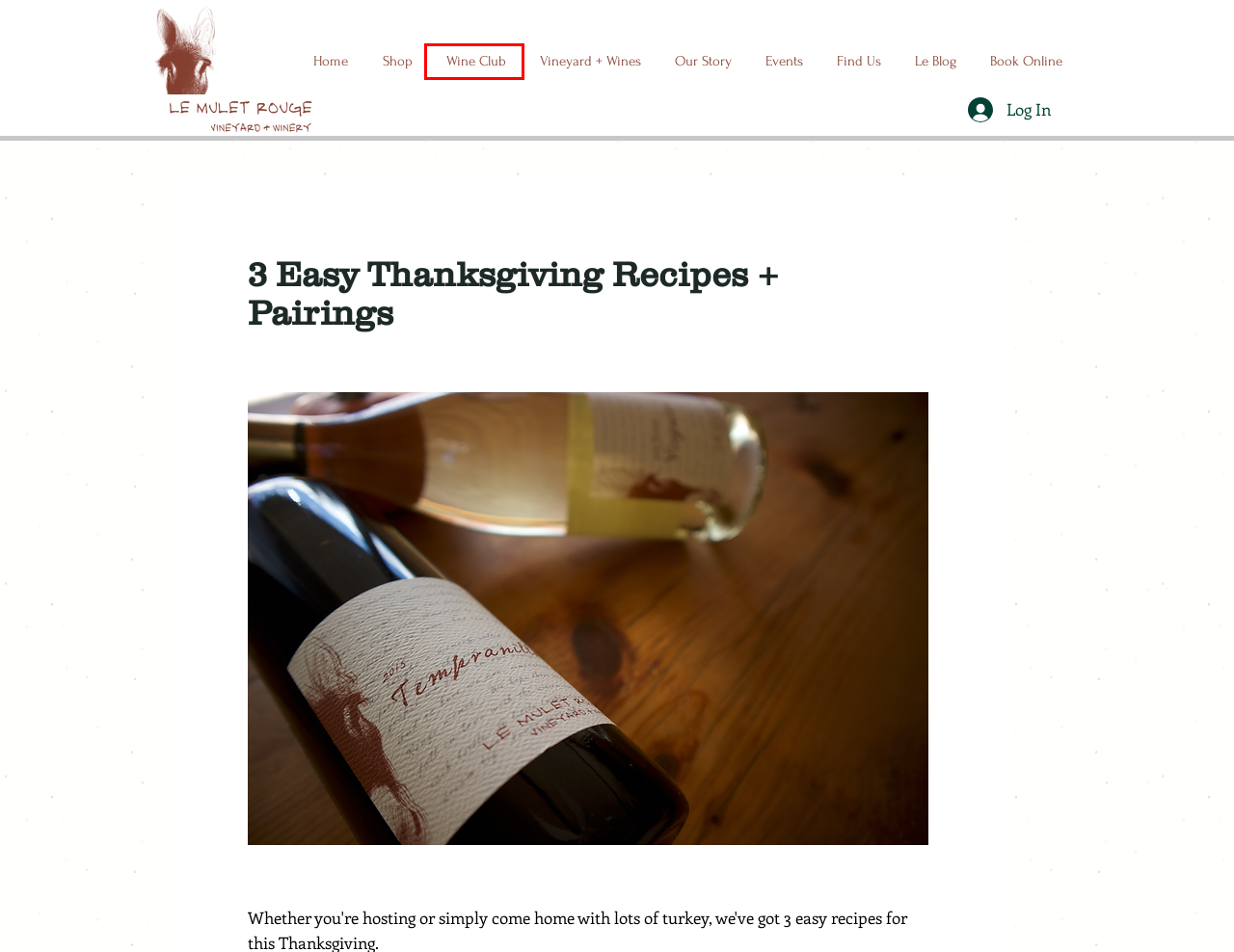Given a screenshot of a webpage with a red rectangle bounding box around a UI element, select the best matching webpage description for the new webpage that appears after clicking the highlighted element. The candidate descriptions are:
A. Our Story | Le Mulet Rouge Vineyard and Winery
B. Tasting Room | Sutter Creek | Le Mulet Rouge Vineyard and Winery
C. Events Calendar | Sutter Creek | Le Mulet Rouge Vineyard and Winery
D. Wine Club | Le Mulet Rouge Vineyard and Winery
E. Shop | lemuletrouge
F. Blog | Le Mulet Rouge Vineyard and Winery
G. Vineyard + Wines | Le Mulet Rouge Vineyard and Winery
H. Wine Tasting | Sutter Creek | Le Mulet Rouge Vineyard and Winery

D